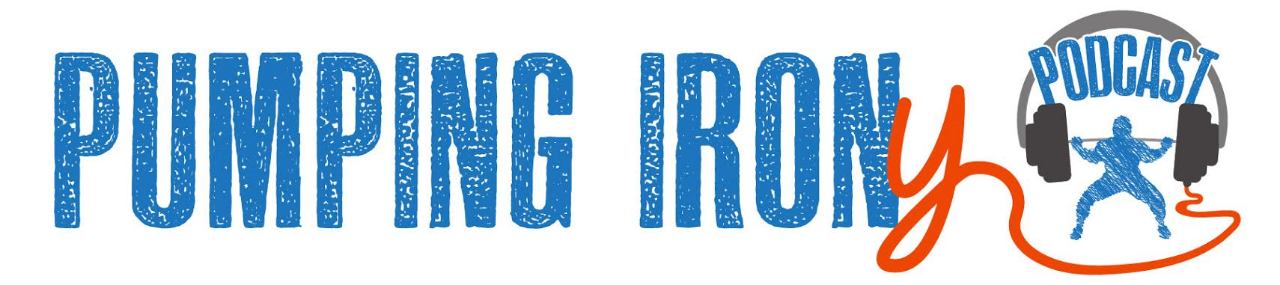What theme does the logo blend effectively?
Please respond to the question with a detailed and well-explained answer.

The caption states that the logo encapsulates the essence of the podcast, blending humor and fitness themes effectively, which implies that the logo combines these two themes in a cohesive manner.